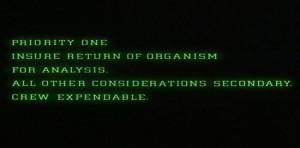Give a one-word or short phrase answer to the question: 
What is secondary to the return of the organism?

All other considerations